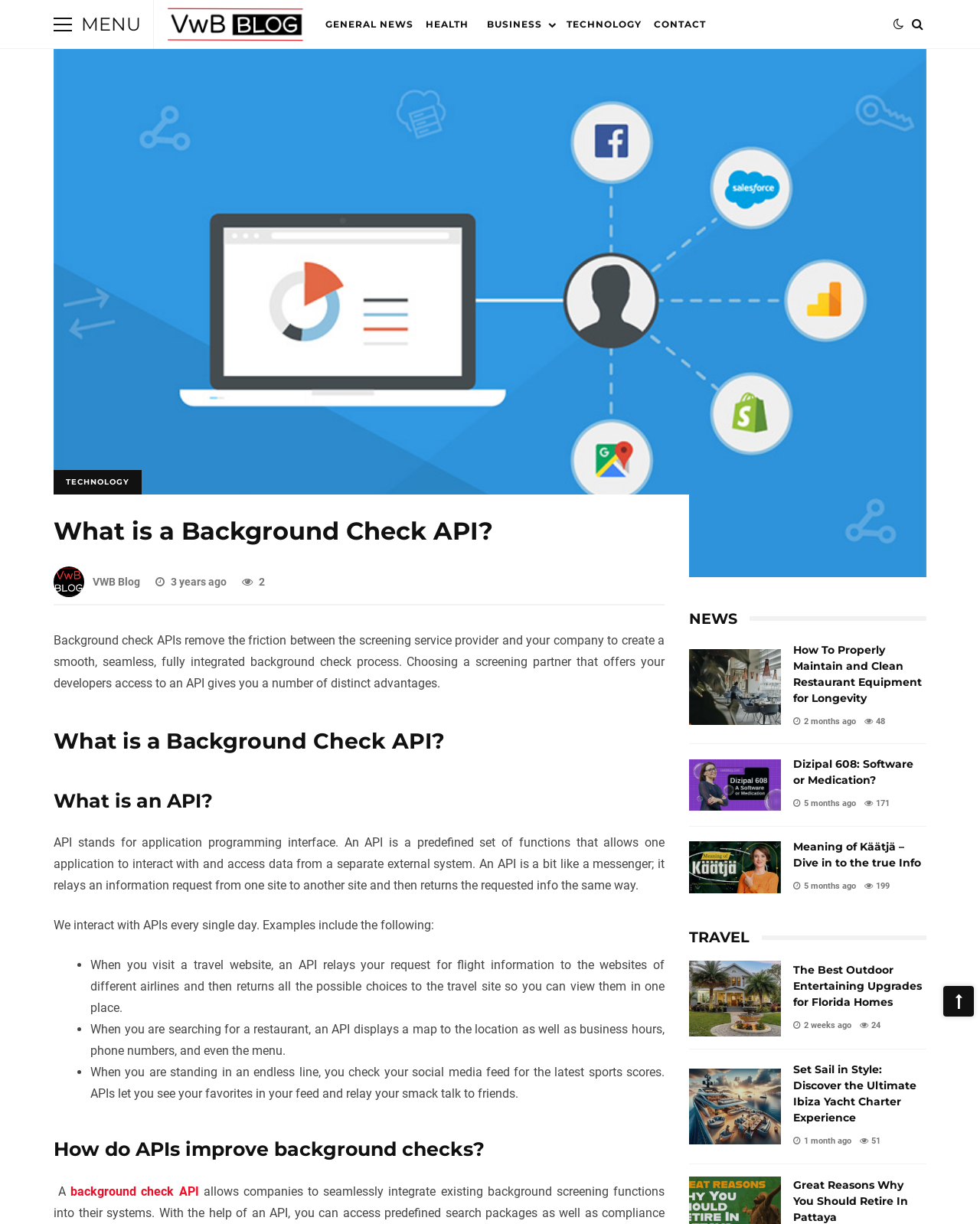How many articles are listed under the 'NEWS' section?
Give a detailed and exhaustive answer to the question.

Under the 'NEWS' section, there are three articles listed, which are 'Restaurant Equipment How To Properly Maintain and Clean Restaurant Equipment for Longevity', 'Dizipal 608: Software or Medication?', and 'Meaning of Käätjä – Dive in to the true Info'.